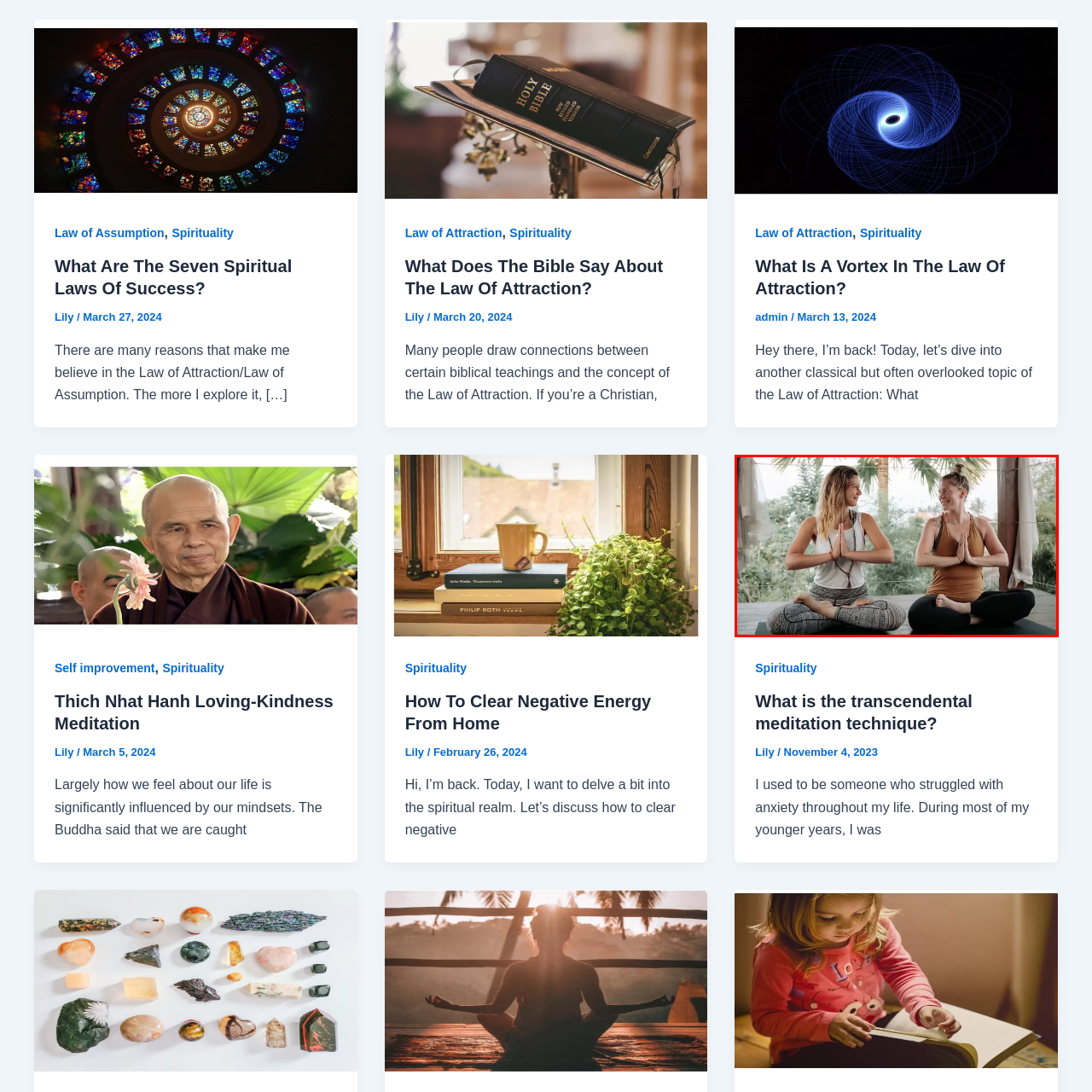Elaborate on all the details and elements present in the red-outlined area of the image.

In this serene image, two women are depicted in a peaceful meditation session, sitting cross-legged on a wooden surface. Both have their hands in a prayer position at their hearts, embodying a sense of mindfulness and connection. The woman on the left wears a white tank top paired with patterned leggings, while the woman on the right is dressed in a brown top and black leggings. The backdrop features lush greenery, including palm trees, which enhances the tranquil atmosphere of the scene. This setting likely reflects the essence of transcendental meditation, emphasizing harmony, inner peace, and a deep spiritual practice.